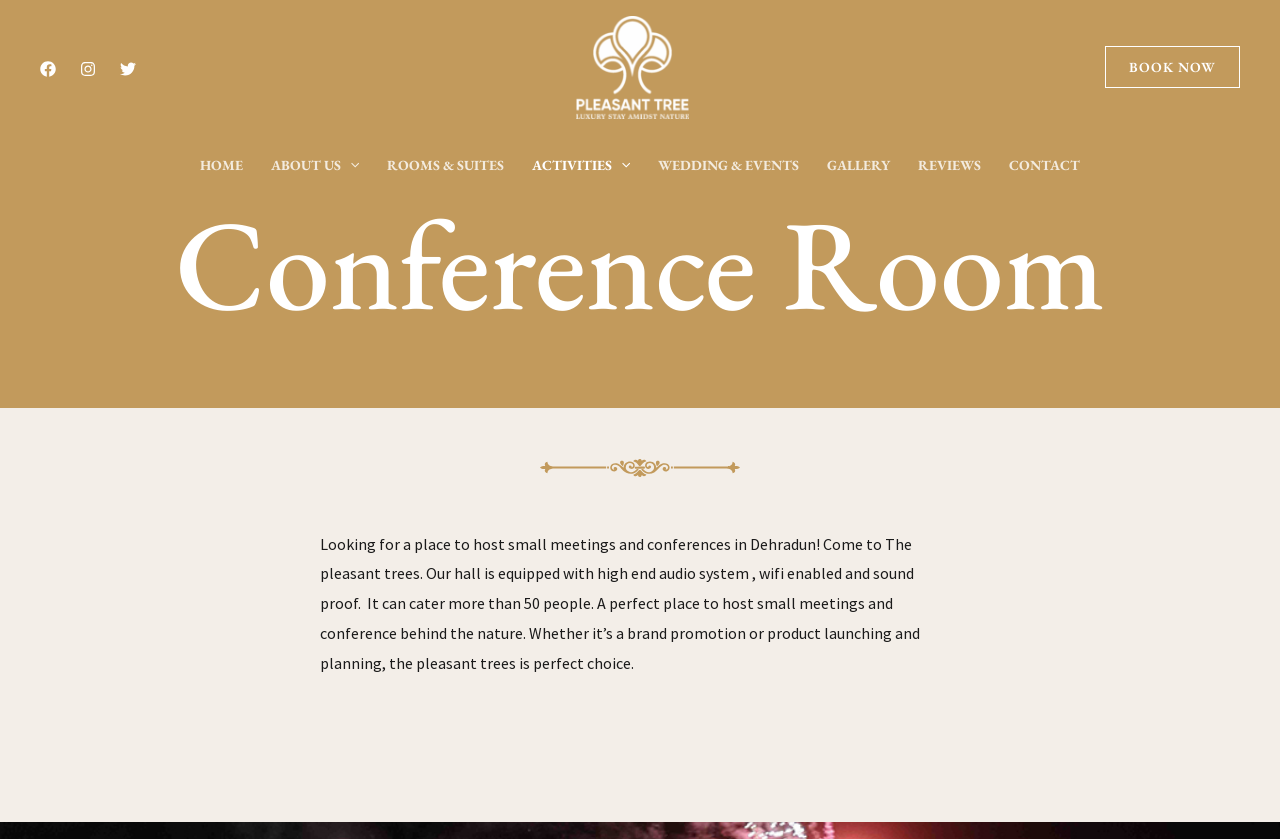How many people can the hall cater to?
Provide a concise answer using a single word or phrase based on the image.

more than 50 people